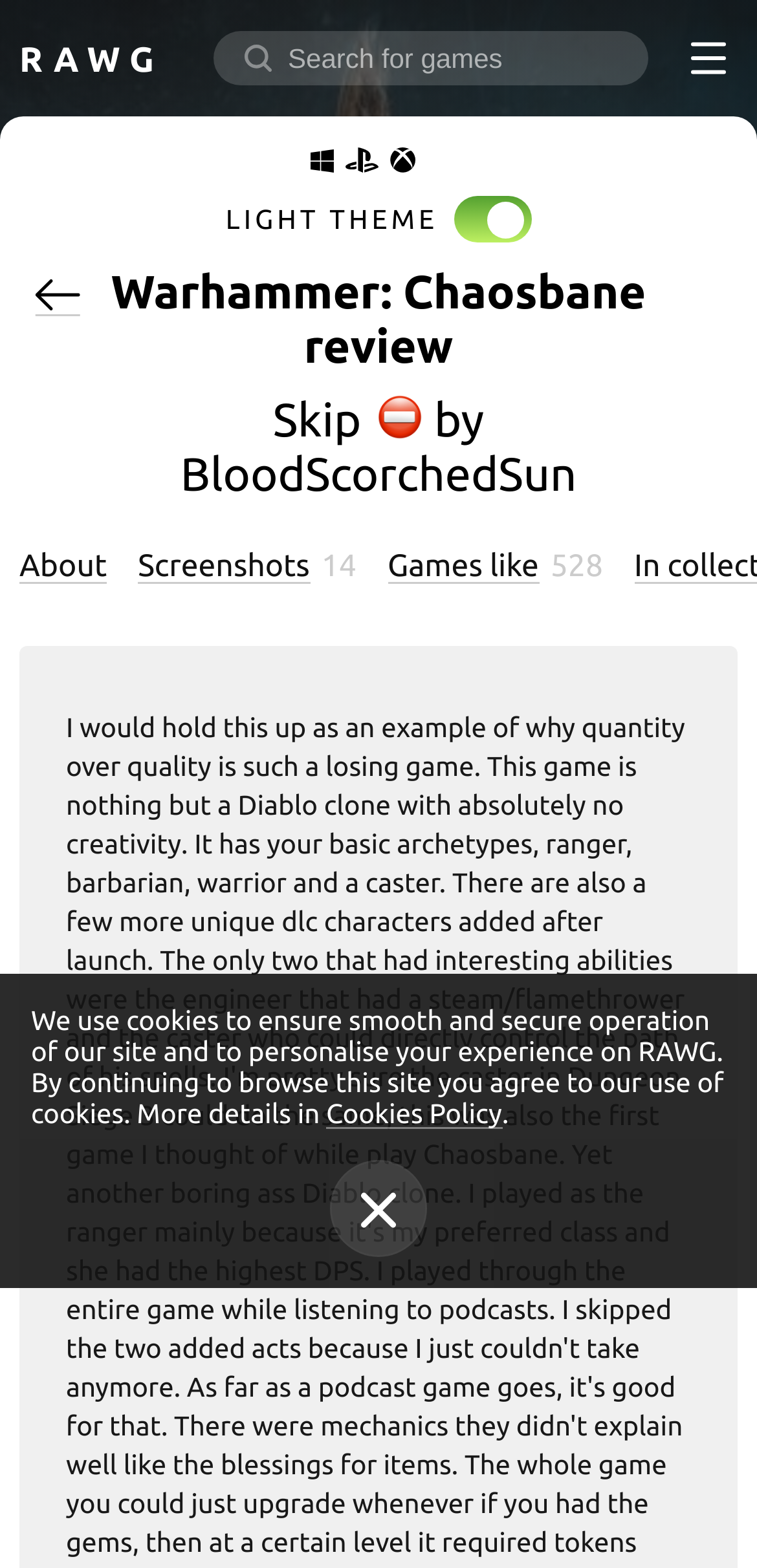Find and specify the bounding box coordinates that correspond to the clickable region for the instruction: "Read the review of Warhammer: Chaosbane".

[0.121, 0.169, 0.879, 0.32]